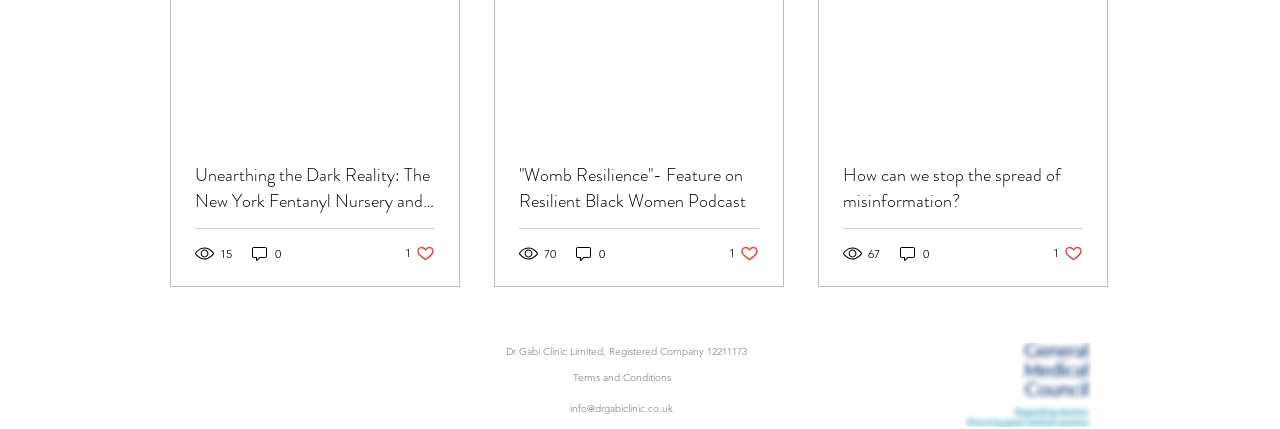What is the view count of the first post?
Use the image to give a comprehensive and detailed response to the question.

I looked at the generic element with the OCR text '15 views' which is a sibling of the link element with the title 'Unearthing the Dark Reality: The New York Fentanyl Nursery and the Ongoing Drug Epidemic'. This indicates that the view count of the first post is 15.